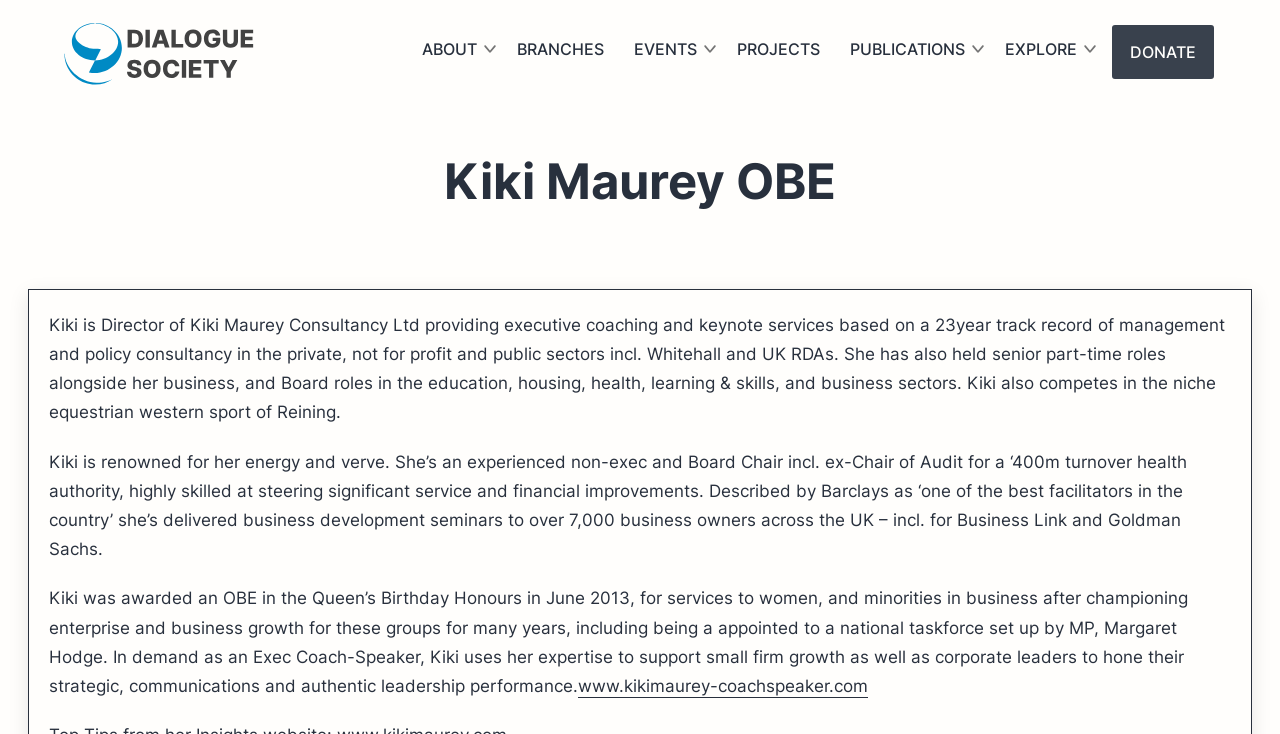Please specify the coordinates of the bounding box for the element that should be clicked to carry out this instruction: "Explore the PROJECTS section". The coordinates must be four float numbers between 0 and 1, formatted as [left, top, right, bottom].

[0.564, 0.034, 0.652, 0.099]